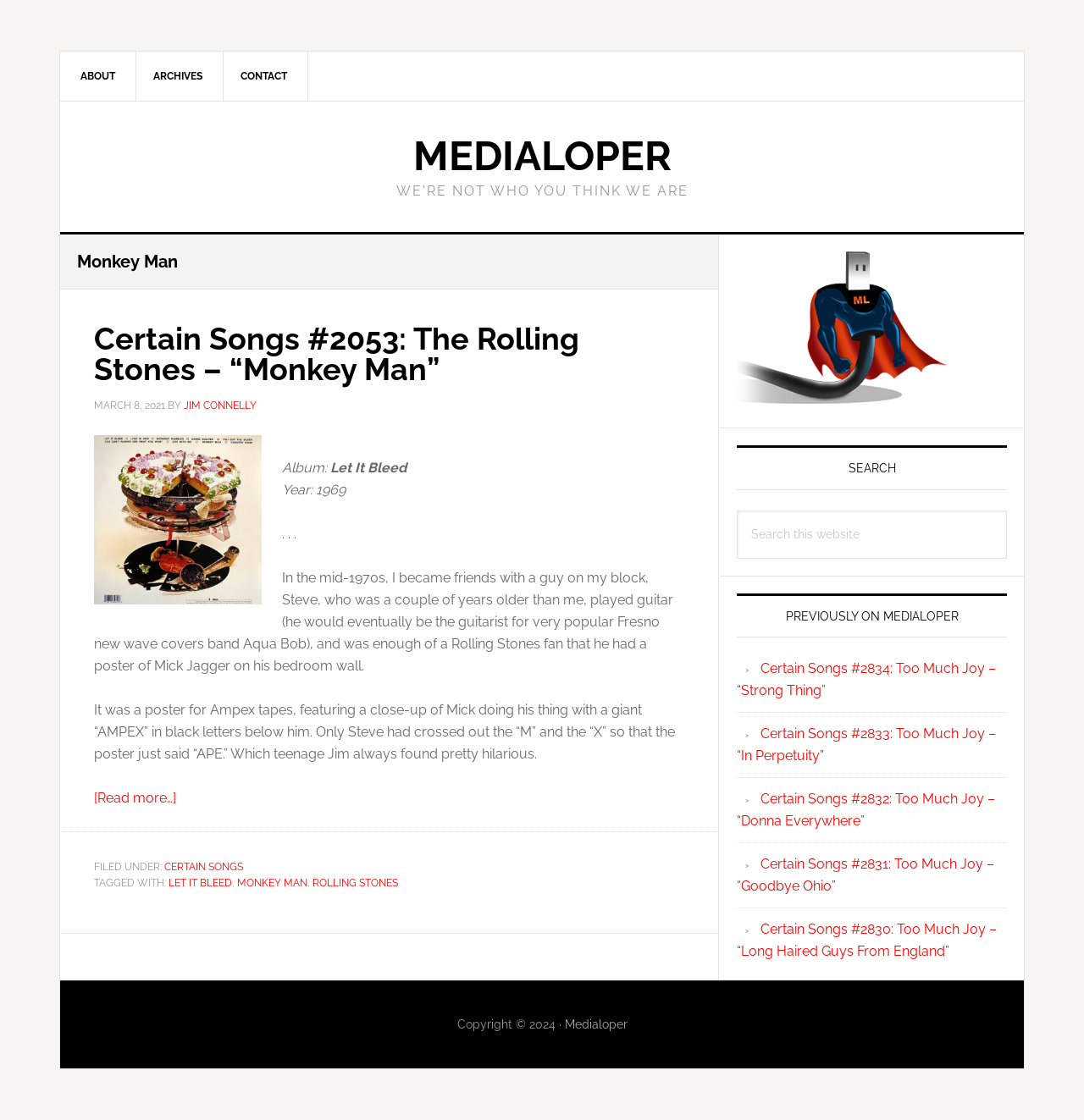What is the name of the album mentioned in the article?
Refer to the image and give a detailed answer to the query.

I found the name of the album by looking at the static text element with the text 'Let It Bleed' inside the article element, which is likely to be the album's name.